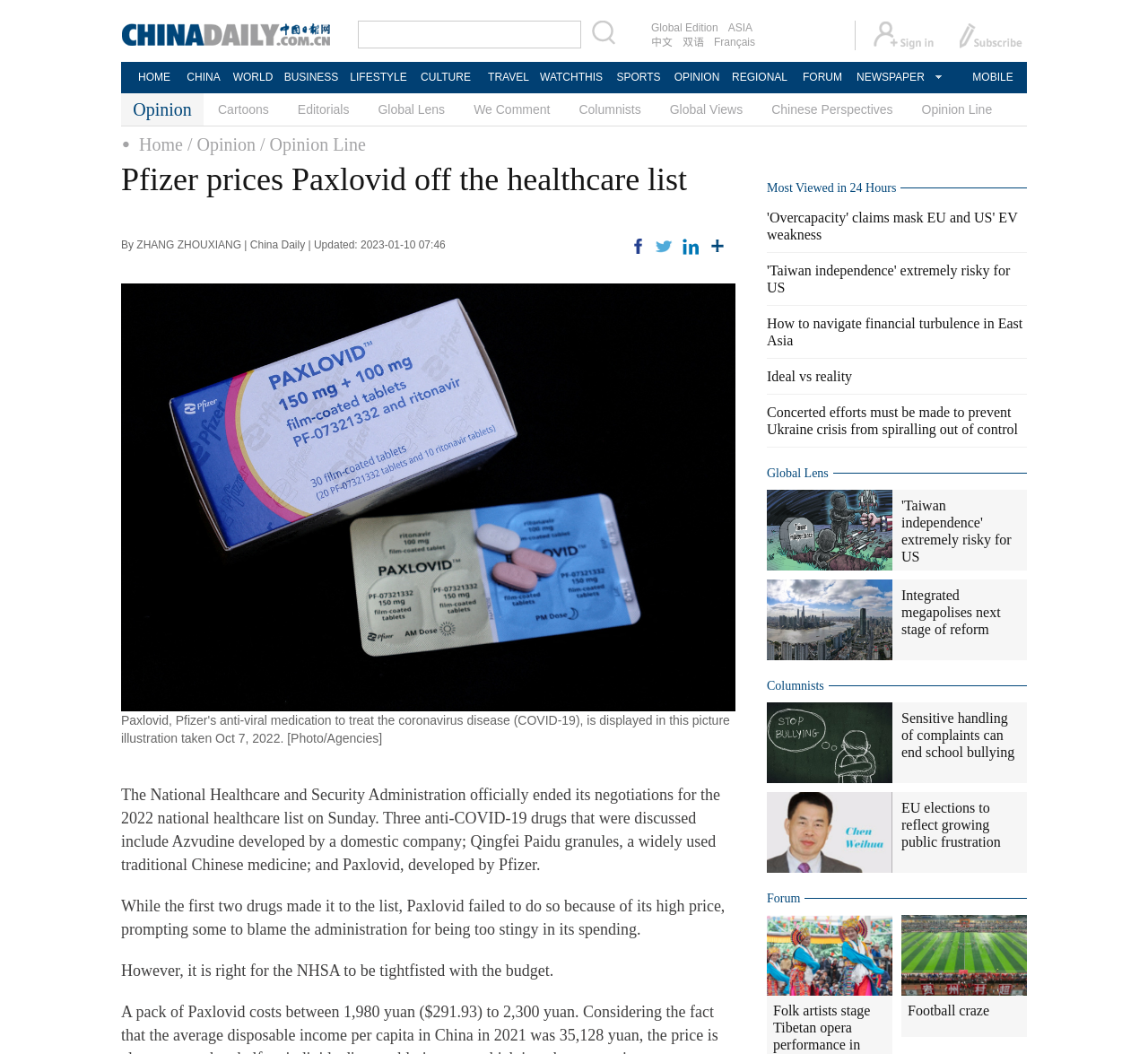Please provide a one-word or short phrase answer to the question:
What is the name of the section that contains the article 'Ideal vs reality'?

Global Lens